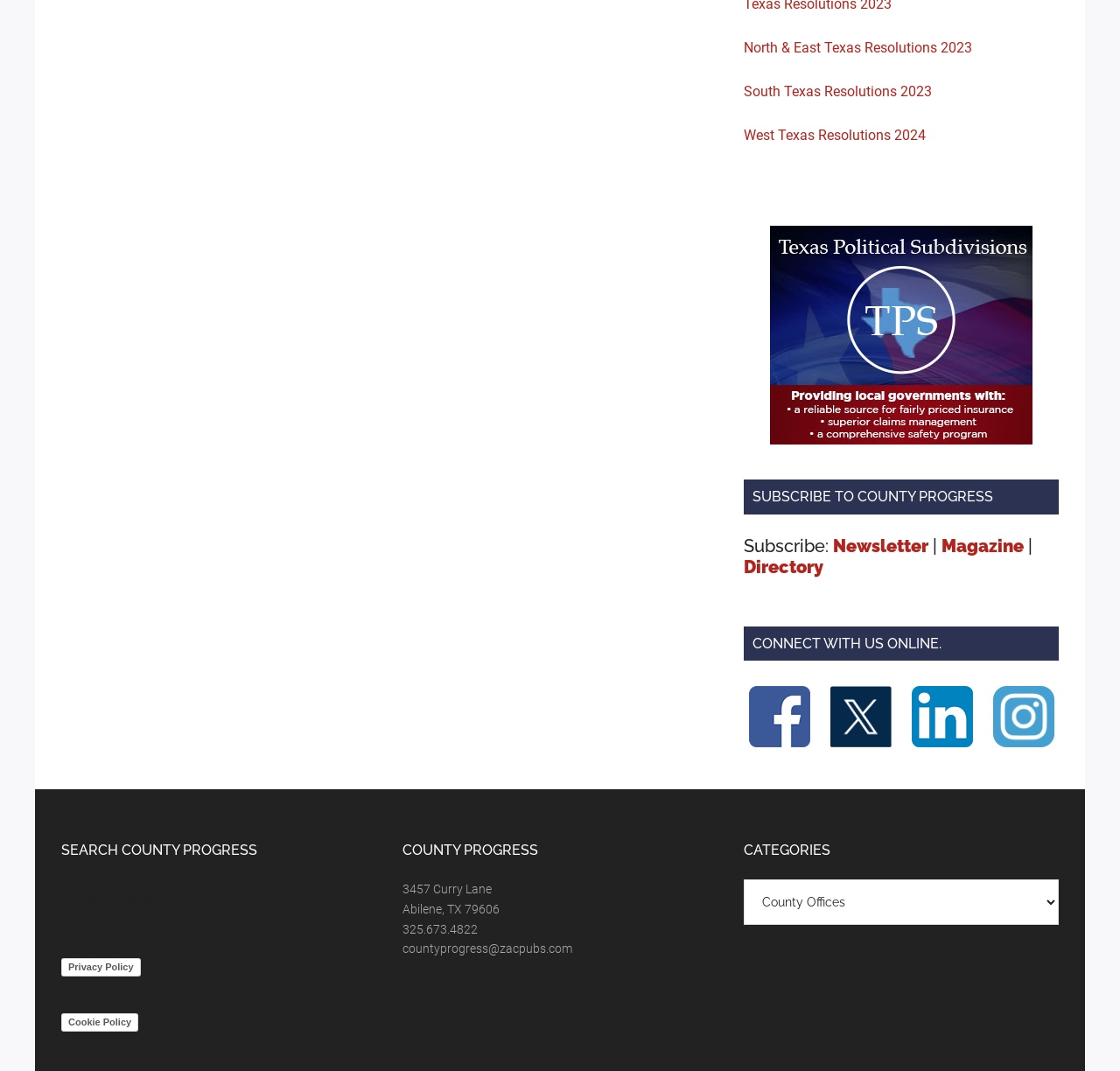Please mark the clickable region by giving the bounding box coordinates needed to complete this instruction: "Subscribe to the newsletter".

[0.744, 0.5, 0.829, 0.519]